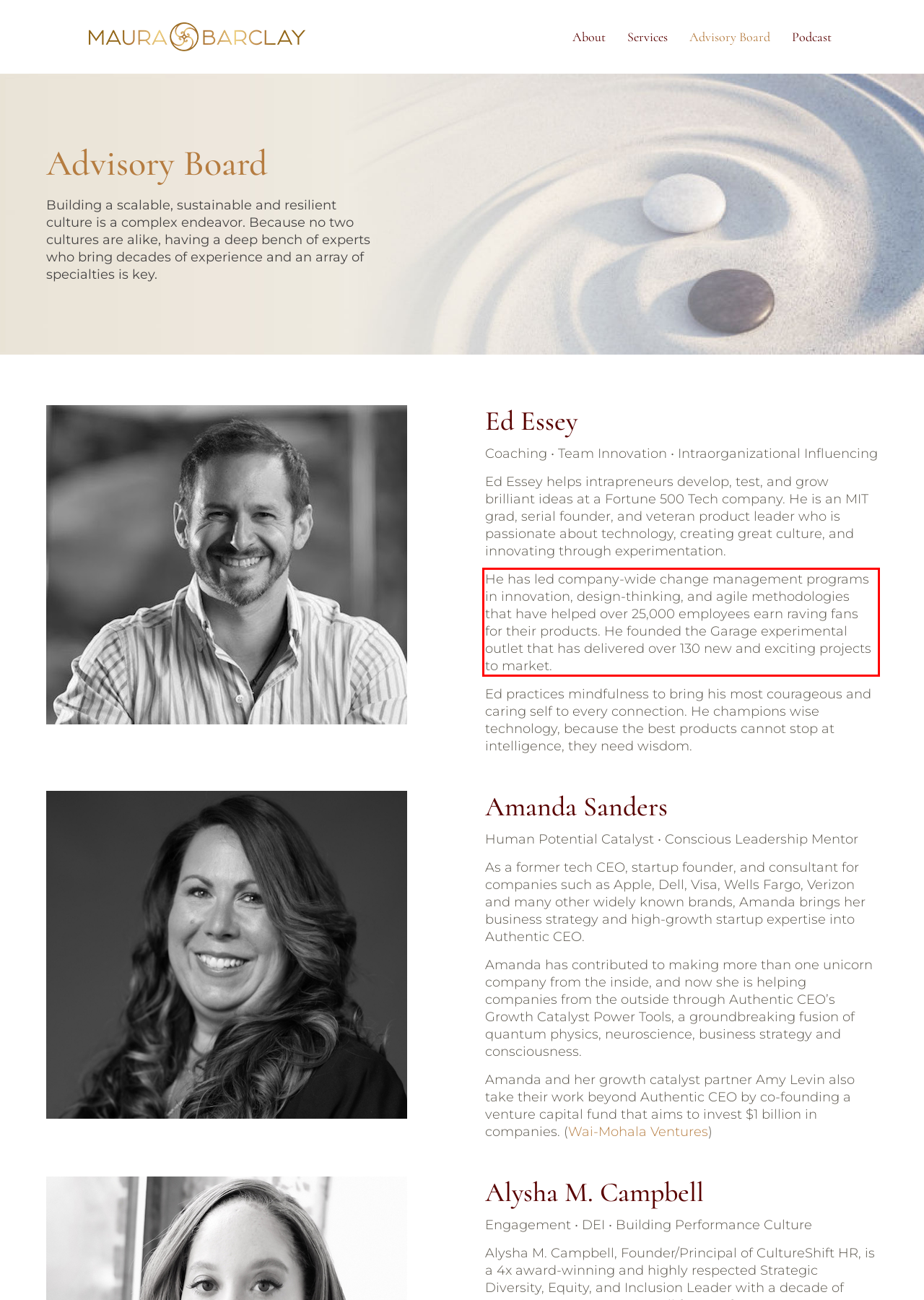Given a screenshot of a webpage, identify the red bounding box and perform OCR to recognize the text within that box.

He has led company-wide change management programs in innovation, design-thinking, and agile methodologies that have helped over 25,000 employees earn raving fans for their products. He founded the Garage experimental outlet that has delivered over 130 new and exciting projects to market.